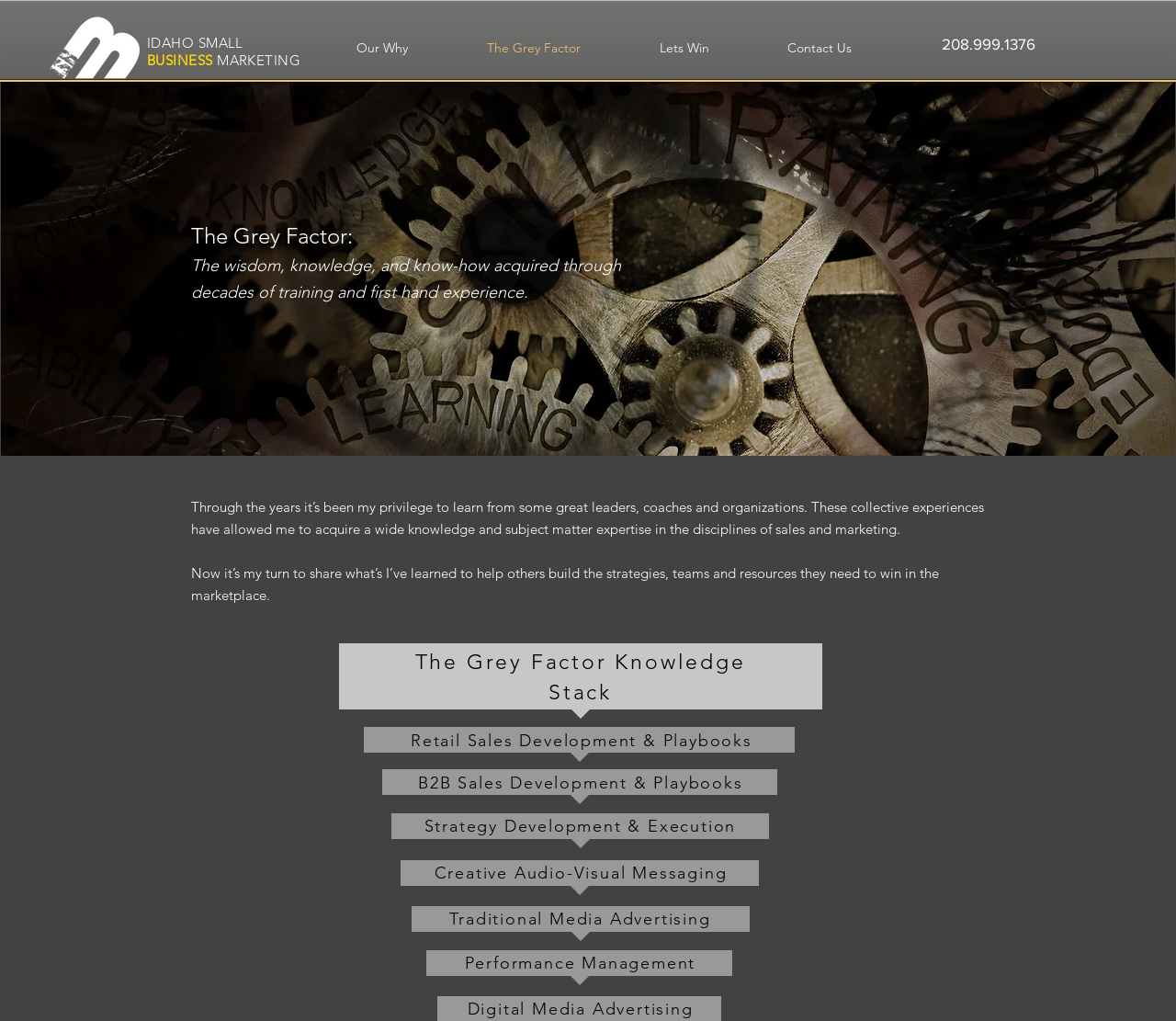How many areas of expertise are listed?
Please provide a single word or phrase as your answer based on the screenshot.

7